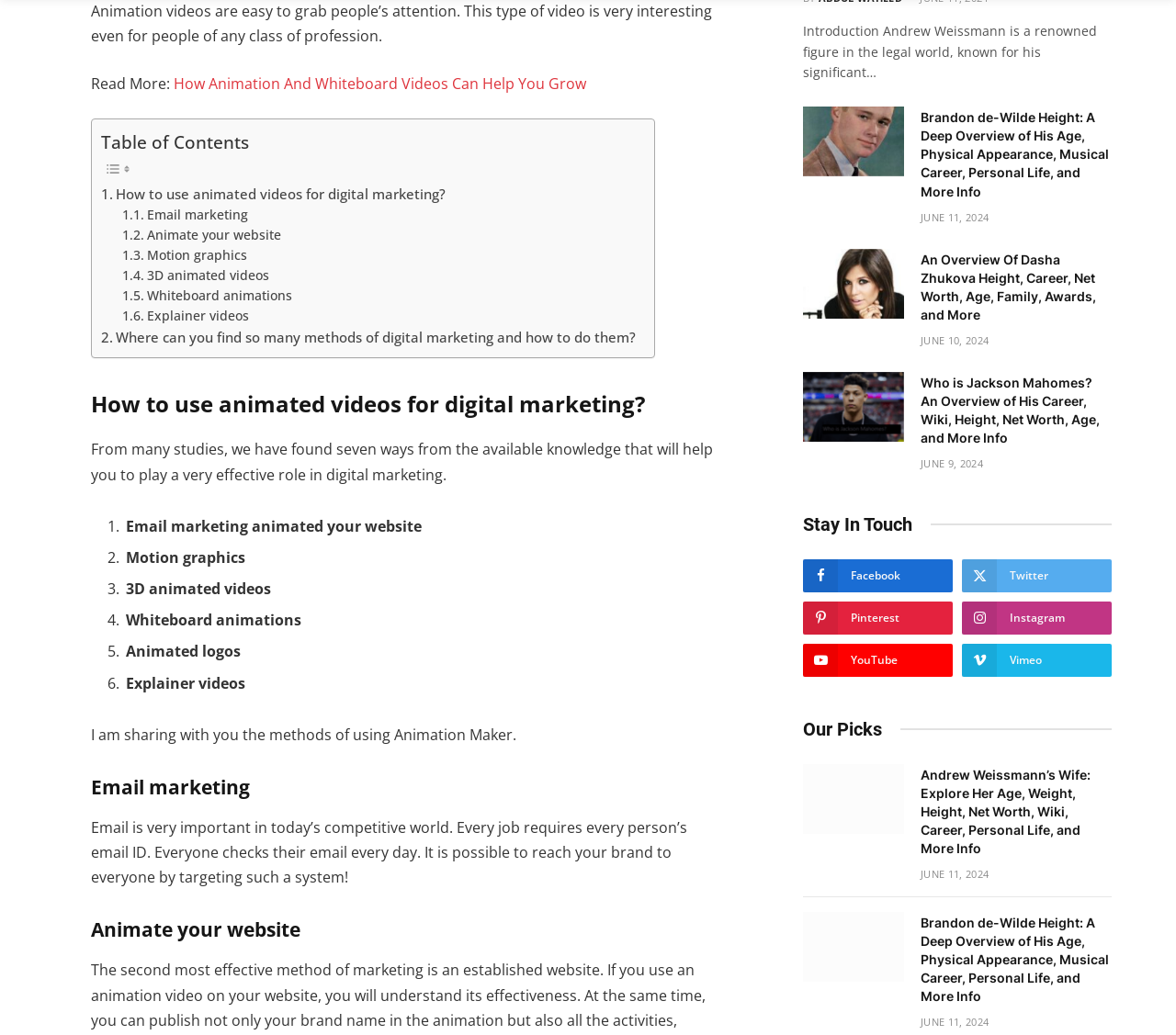Provide a short, one-word or phrase answer to the question below:
What is the topic of the article 'Brandon de-Wilde Height: A Deep Overview of His Age, Physical Appearance, Musical Career, Personal Life, and More Info'?

Brandon de-Wilde's biography